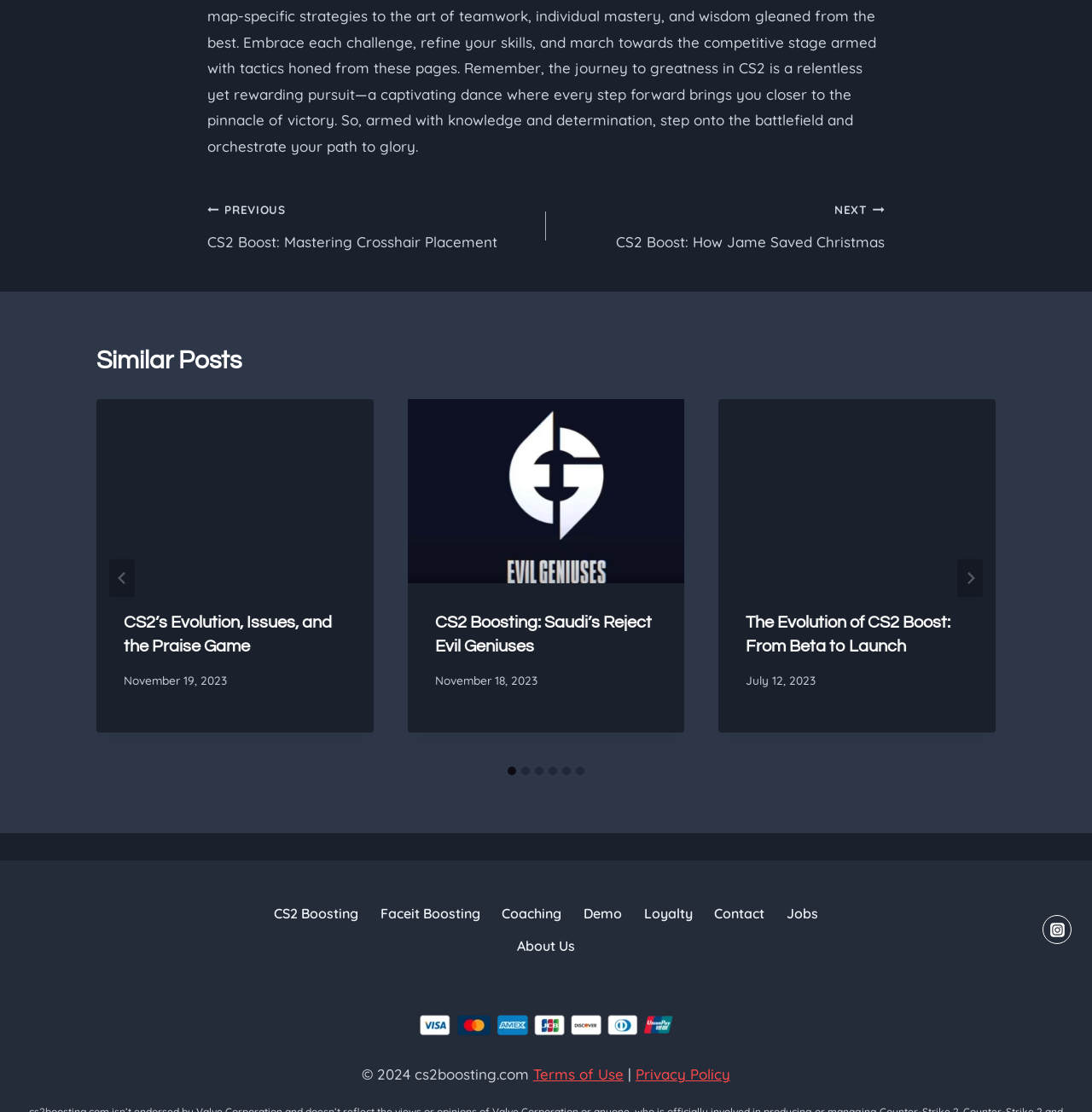Please determine the bounding box coordinates of the element to click on in order to accomplish the following task: "Go to previous post". Ensure the coordinates are four float numbers ranging from 0 to 1, i.e., [left, top, right, bottom].

[0.19, 0.177, 0.5, 0.23]